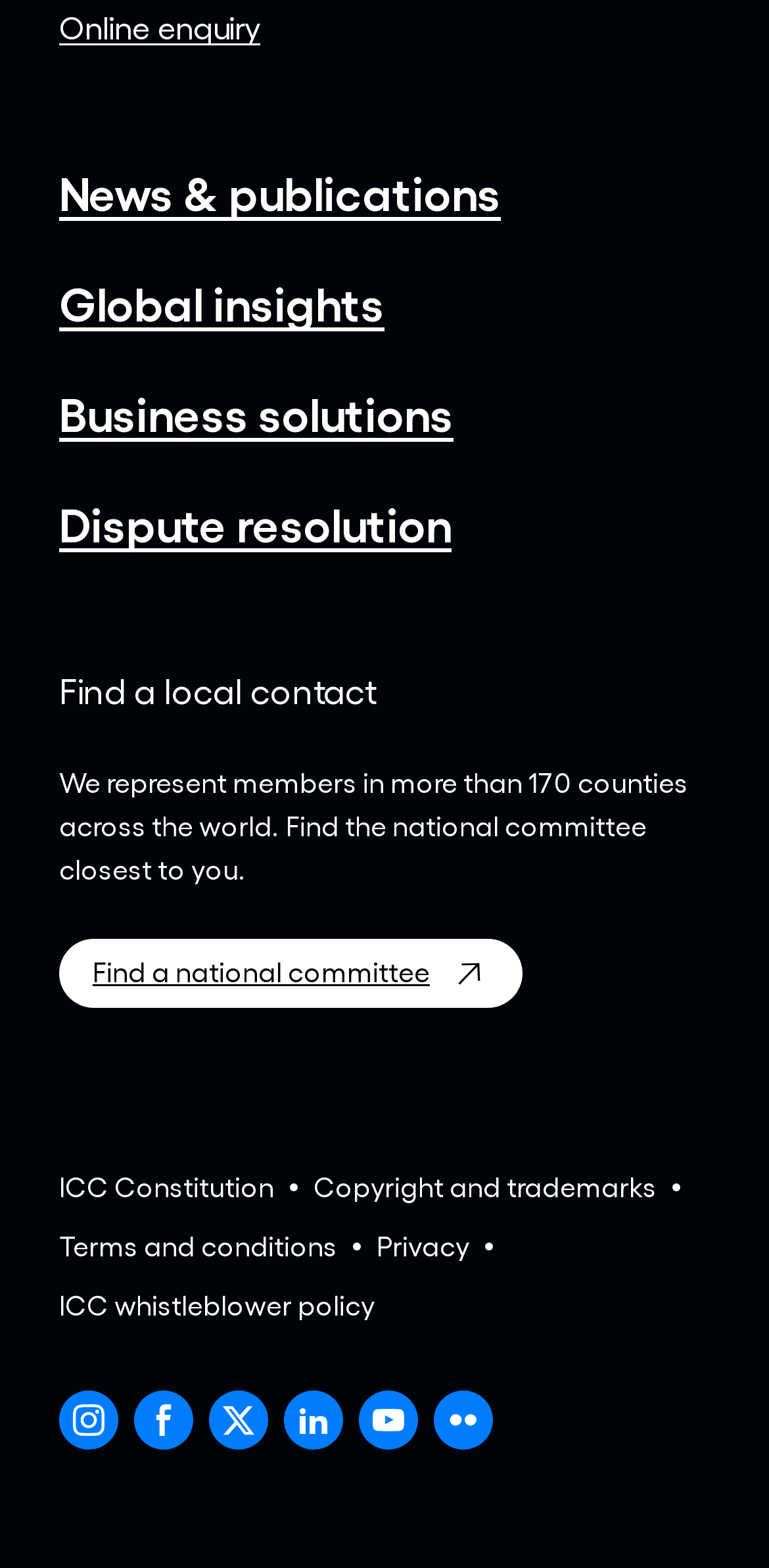Provide the bounding box coordinates of the HTML element described by the text: "Terms and conditions". The coordinates should be in the format [left, top, right, bottom] with values between 0 and 1.

[0.077, 0.782, 0.438, 0.809]